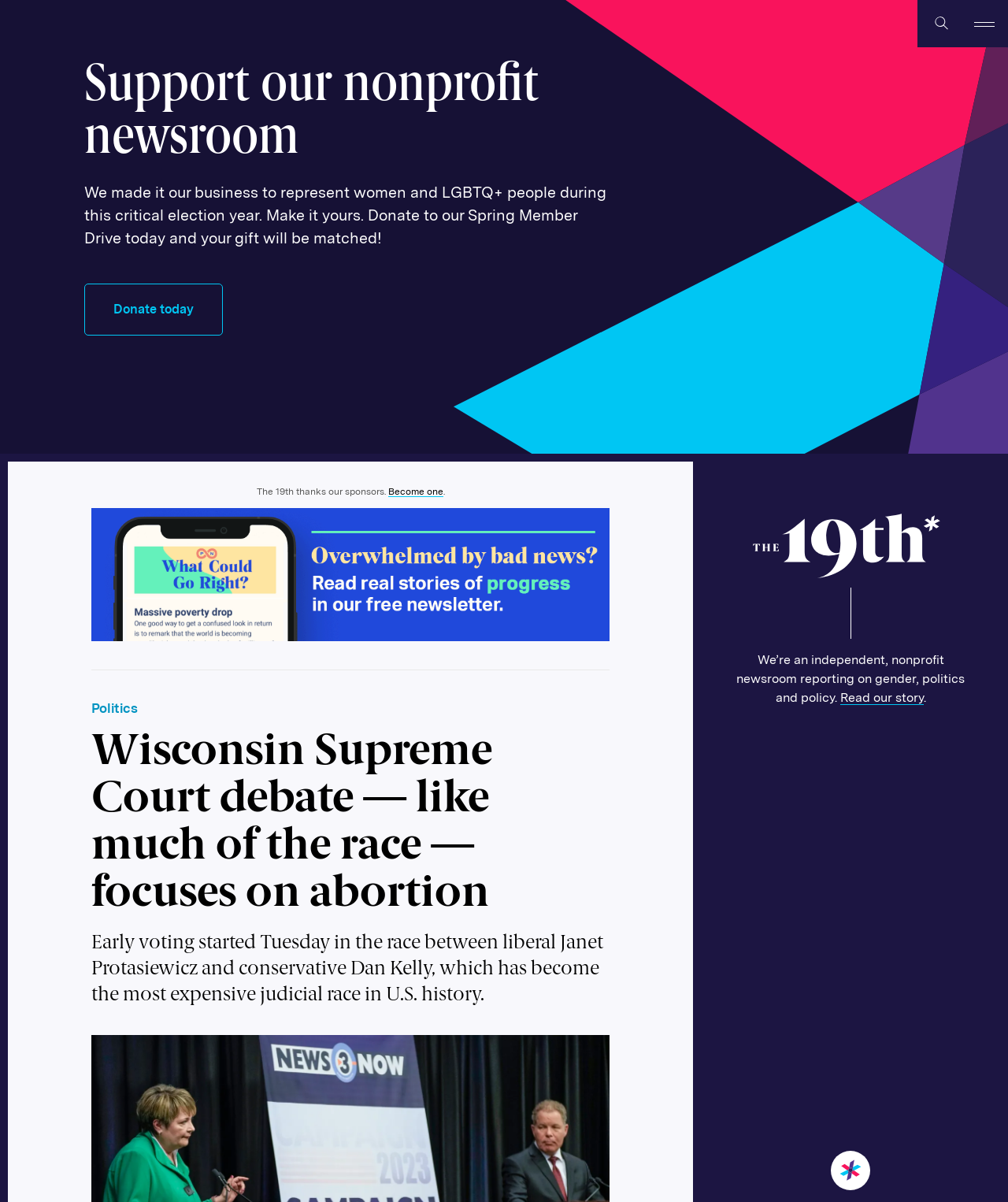Respond to the following query with just one word or a short phrase: 
What is the name of the newsletter mentioned on the webpage?

None